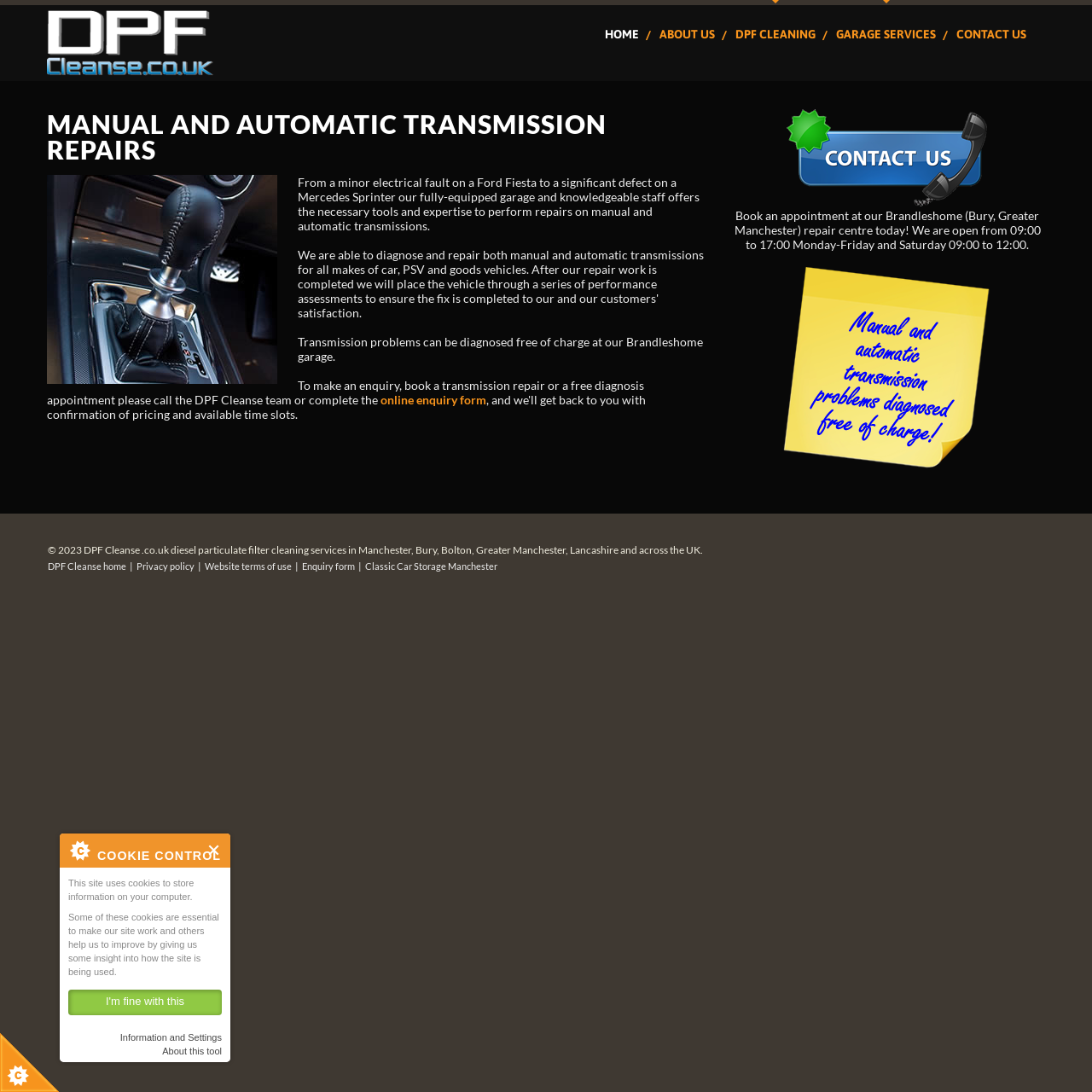Please determine the bounding box coordinates of the element's region to click for the following instruction: "View the Privacy policy".

[0.125, 0.512, 0.178, 0.525]